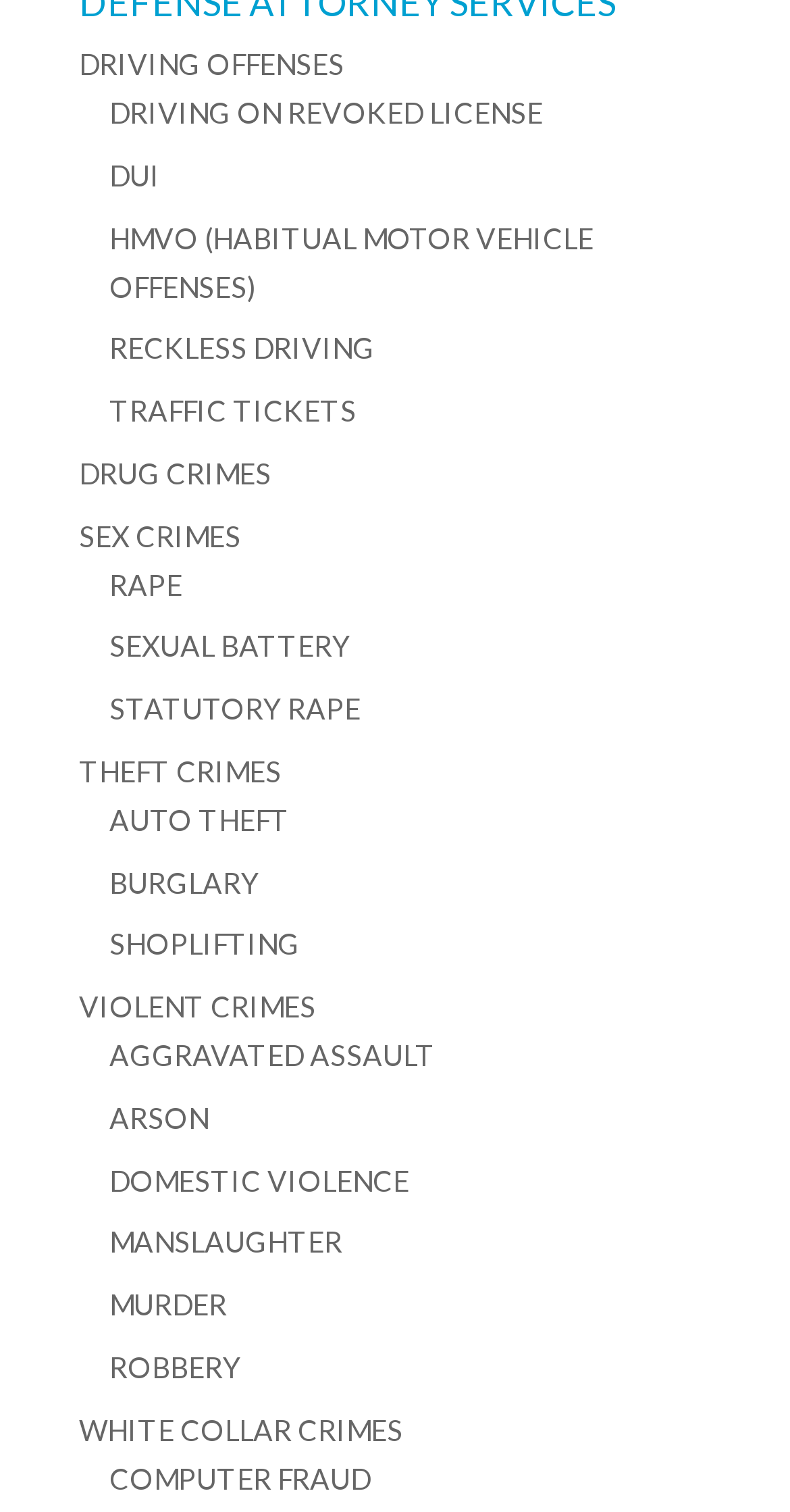From the details in the image, provide a thorough response to the question: How many subcategories are listed under 'THEFT CRIMES'?

By examining the links under 'THEFT CRIMES', I can see that there are three subcategories listed: 'AUTO THEFT', 'BURGLARY', and 'SHOPLIFTING'.